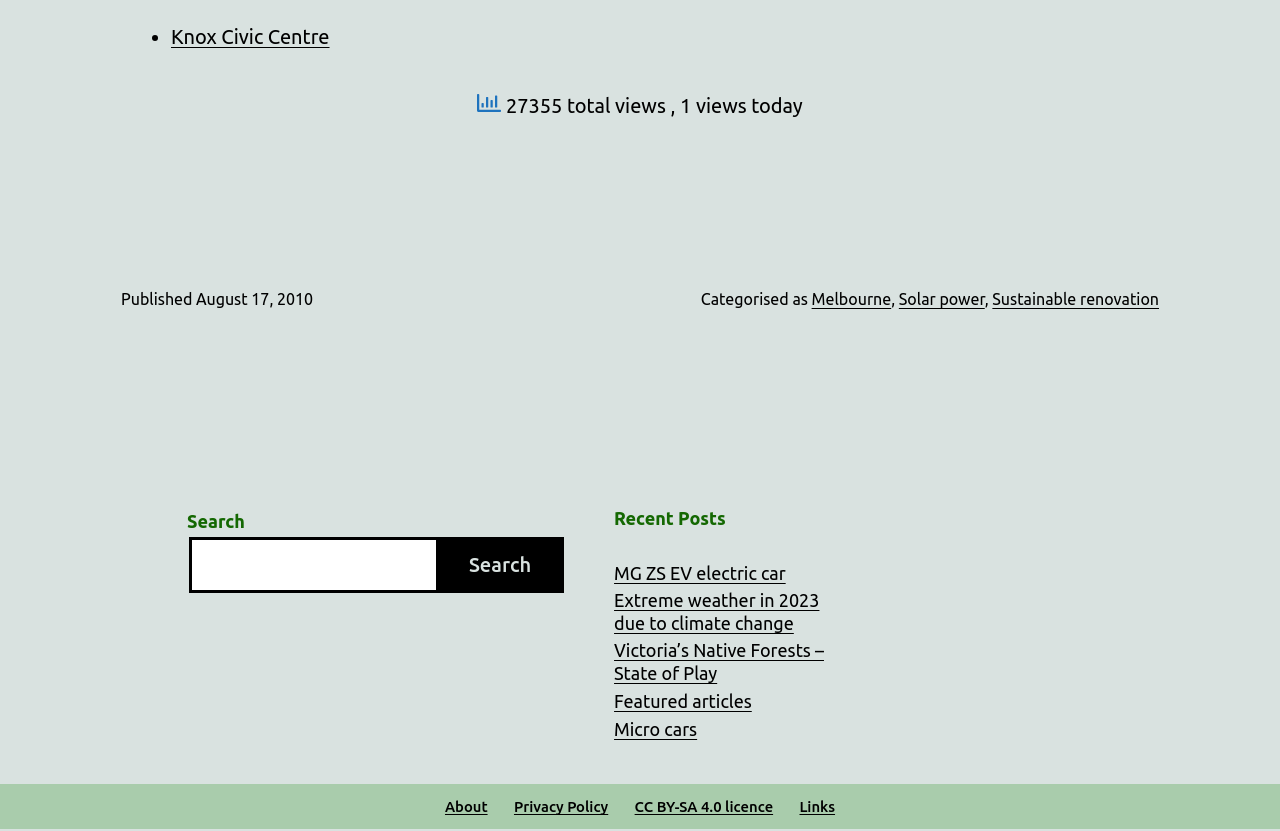Using the element description provided, determine the bounding box coordinates in the format (top-left x, top-left y, bottom-right x, bottom-right y). Ensure that all values are floating point numbers between 0 and 1. Element description: Melbourne

[0.634, 0.349, 0.696, 0.371]